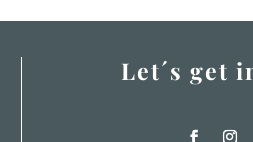Explain the image in a detailed and thorough manner.

This image presents a stylish footer section from a photography website, inviting visitors to connect with the photographer, Sarah Hedden. The caption reads, "Let’s get in touch," inviting engagement and interaction, while the design features a sleek, dark backdrop that complements the serif font used for the text, creating an elegant aesthetic. Accompanying this inviting phrase are social media icons for Facebook and Instagram, emphasizing the photographer's presence on social platforms and encouraging potential clients to follow and connect. The overall layout reflects a modern and professional appearance, aligning with the photography services offered.